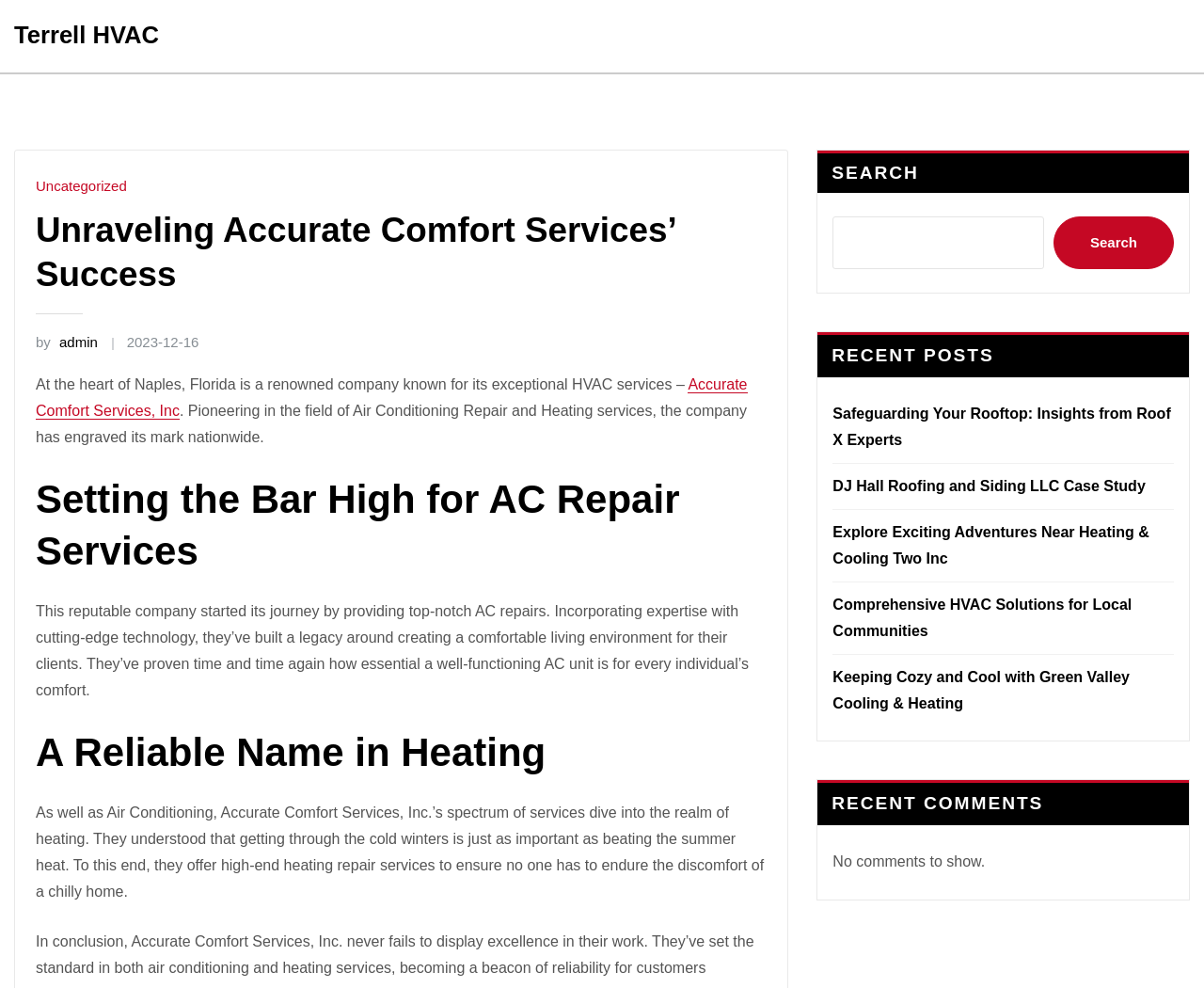Refer to the element description Terrell HVAC and identify the corresponding bounding box in the screenshot. Format the coordinates as (top-left x, top-left y, bottom-right x, bottom-right y) with values in the range of 0 to 1.

[0.012, 0.022, 0.132, 0.049]